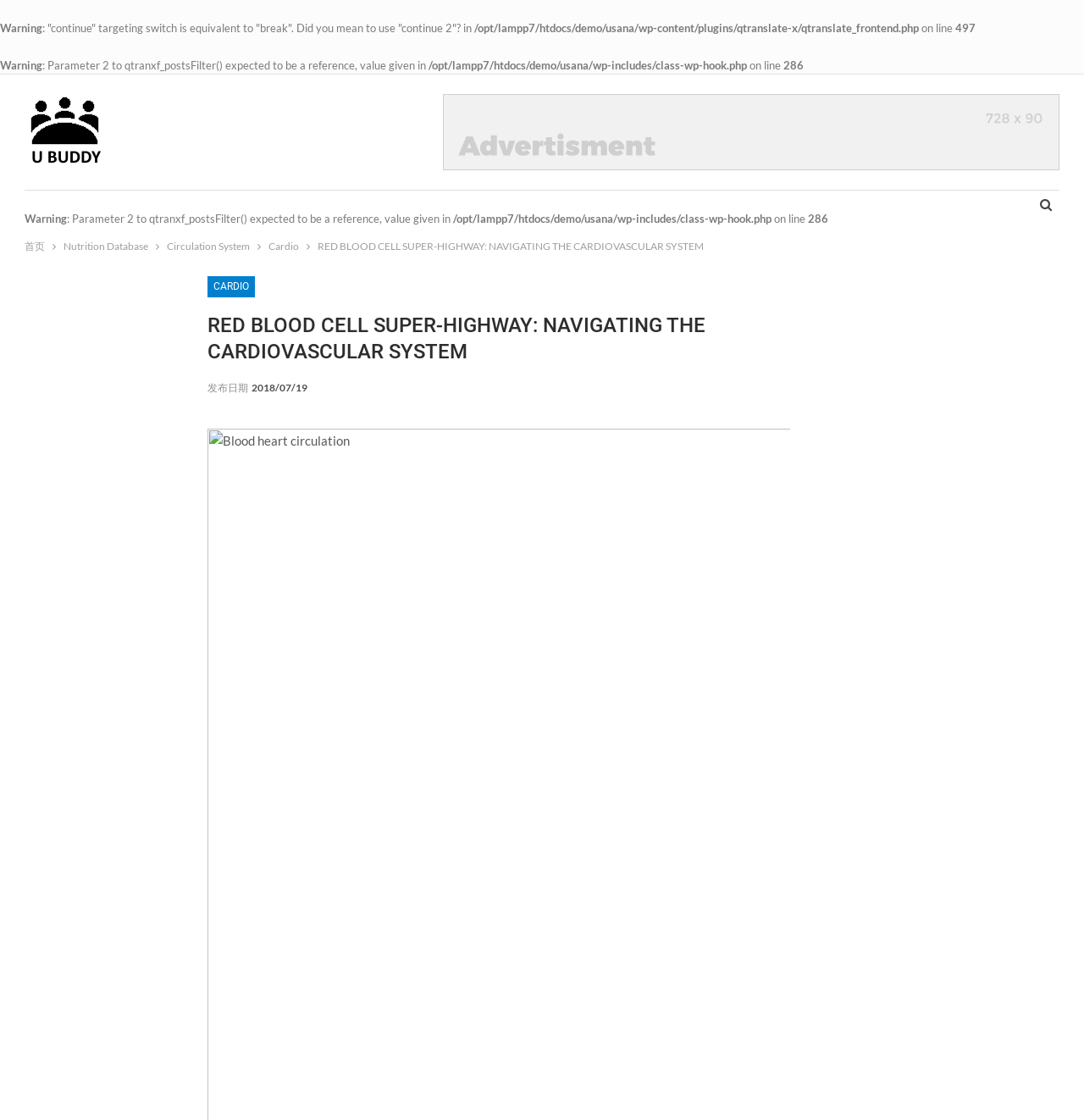Locate the bounding box of the UI element described by: "name="s" placeholder="Search Articles"" in the given webpage screenshot.

None